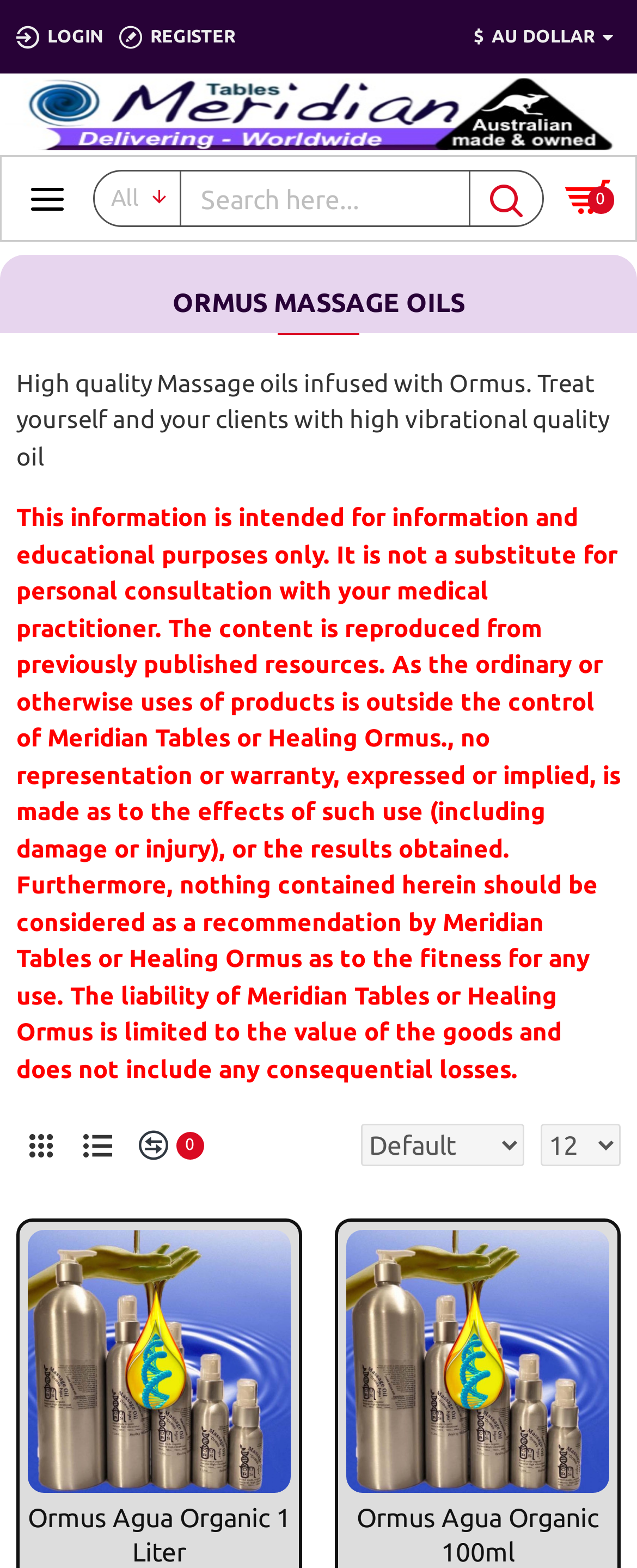Kindly determine the bounding box coordinates of the area that needs to be clicked to fulfill this instruction: "search for products".

[0.285, 0.109, 0.736, 0.144]